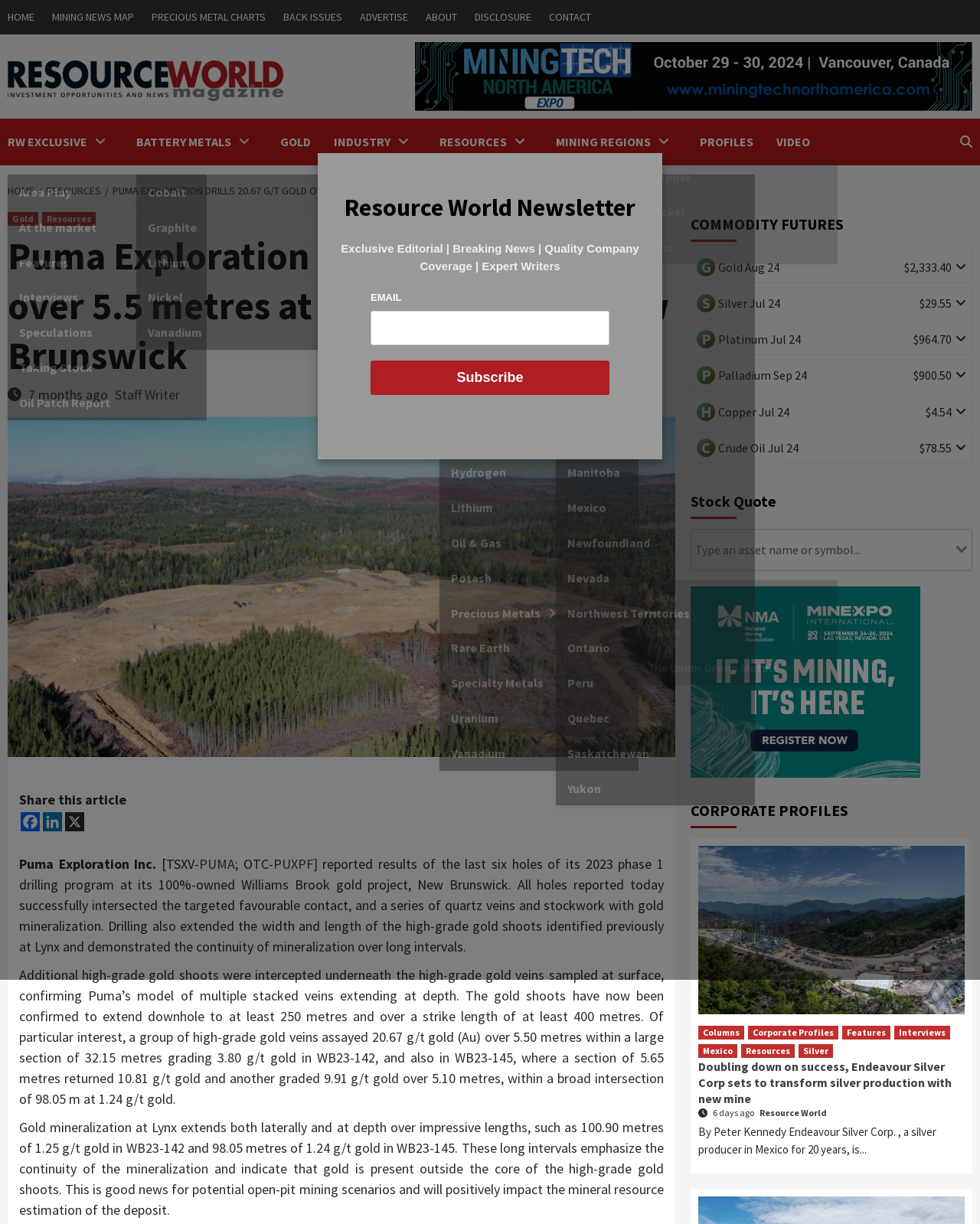Using the image as a reference, answer the following question in as much detail as possible:
What is the name of the author of the article?

The article is attributed to a 'Staff Writer', as indicated by the link 'Staff Writer' below the article title.